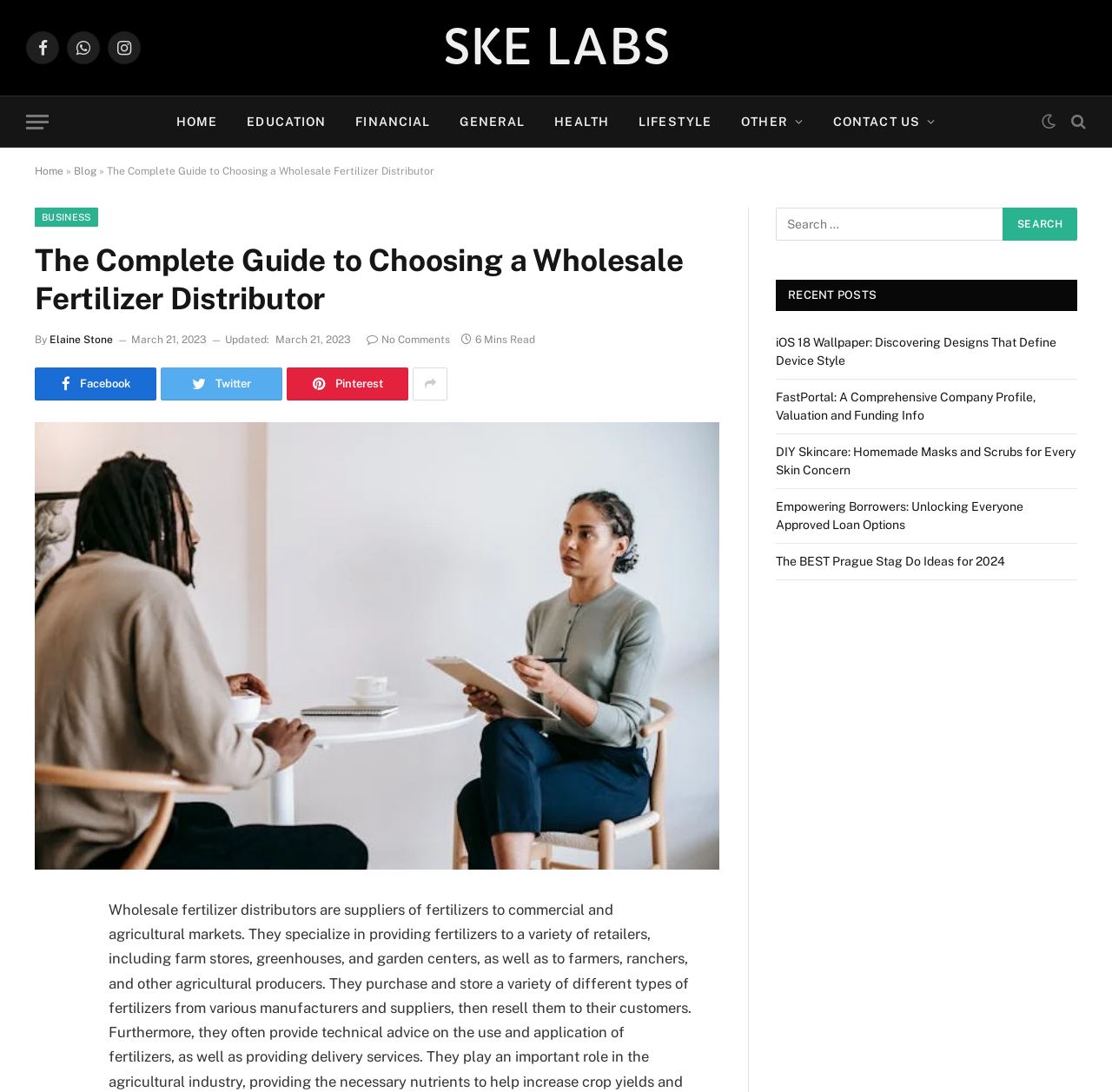How many social media links are there in the top-right corner?
Provide a detailed answer to the question, using the image to inform your response.

In the top-right corner of the webpage, there are three social media links: Facebook, WhatsApp, and Instagram. These links are represented by their respective icons.